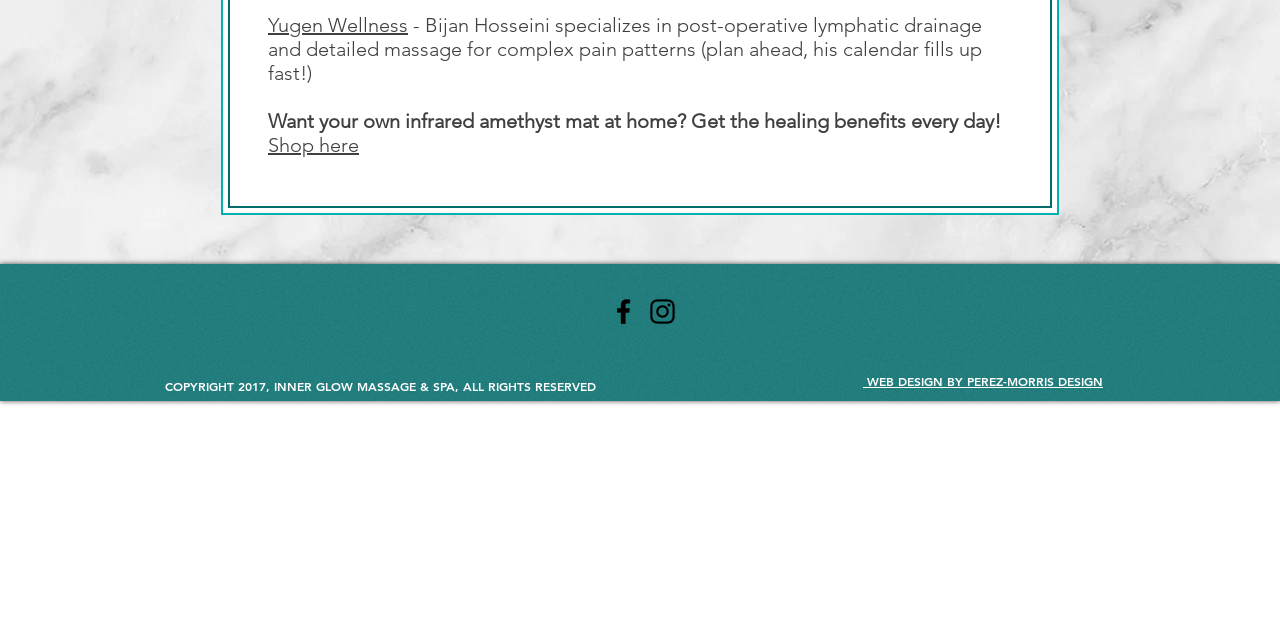Identify the bounding box of the HTML element described here: "Yugen Wellness". Provide the coordinates as four float numbers between 0 and 1: [left, top, right, bottom].

[0.209, 0.02, 0.319, 0.058]